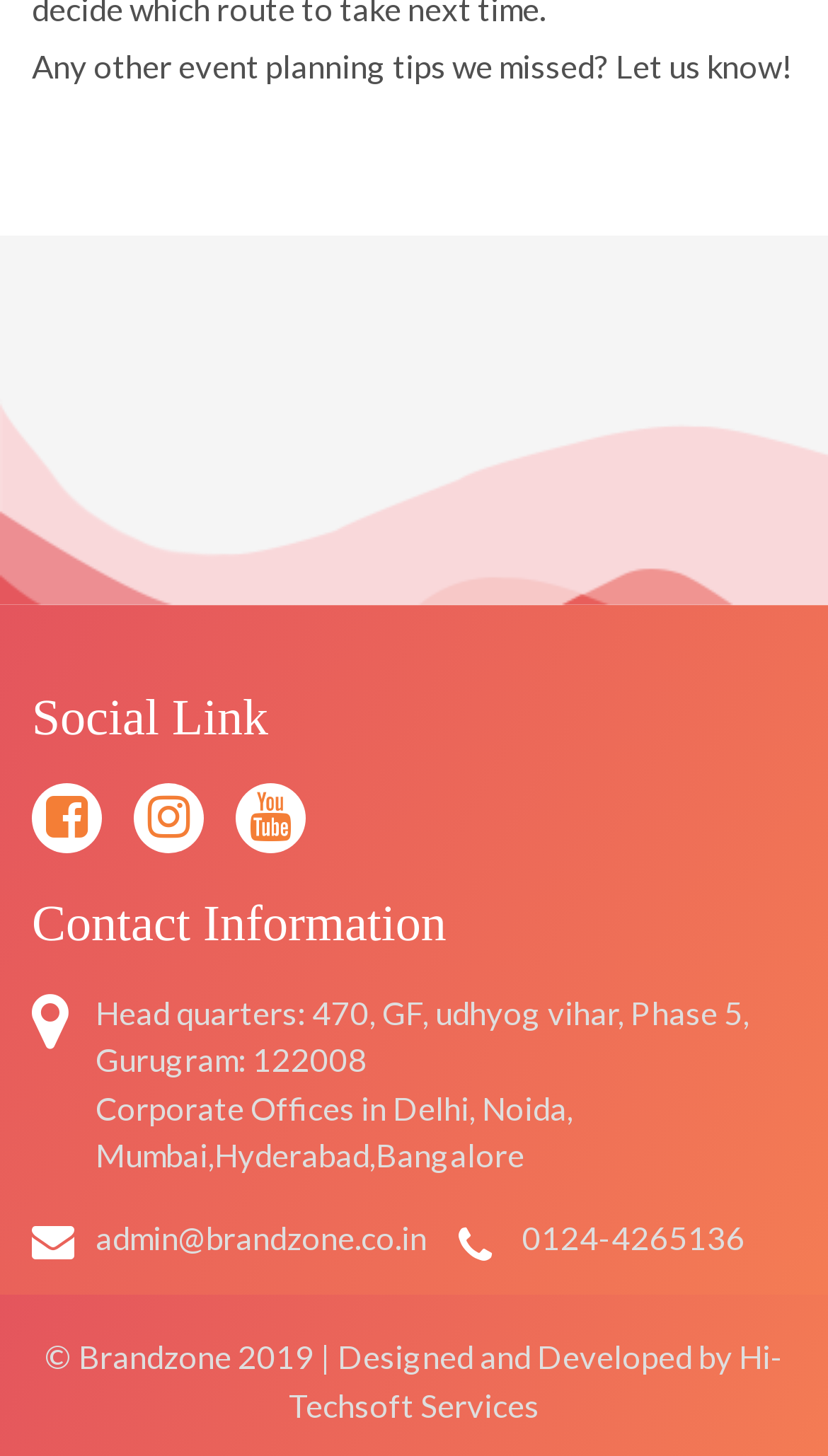Based on the element description: "Hi-Techsoft Services", identify the UI element and provide its bounding box coordinates. Use four float numbers between 0 and 1, [left, top, right, bottom].

[0.349, 0.919, 0.946, 0.978]